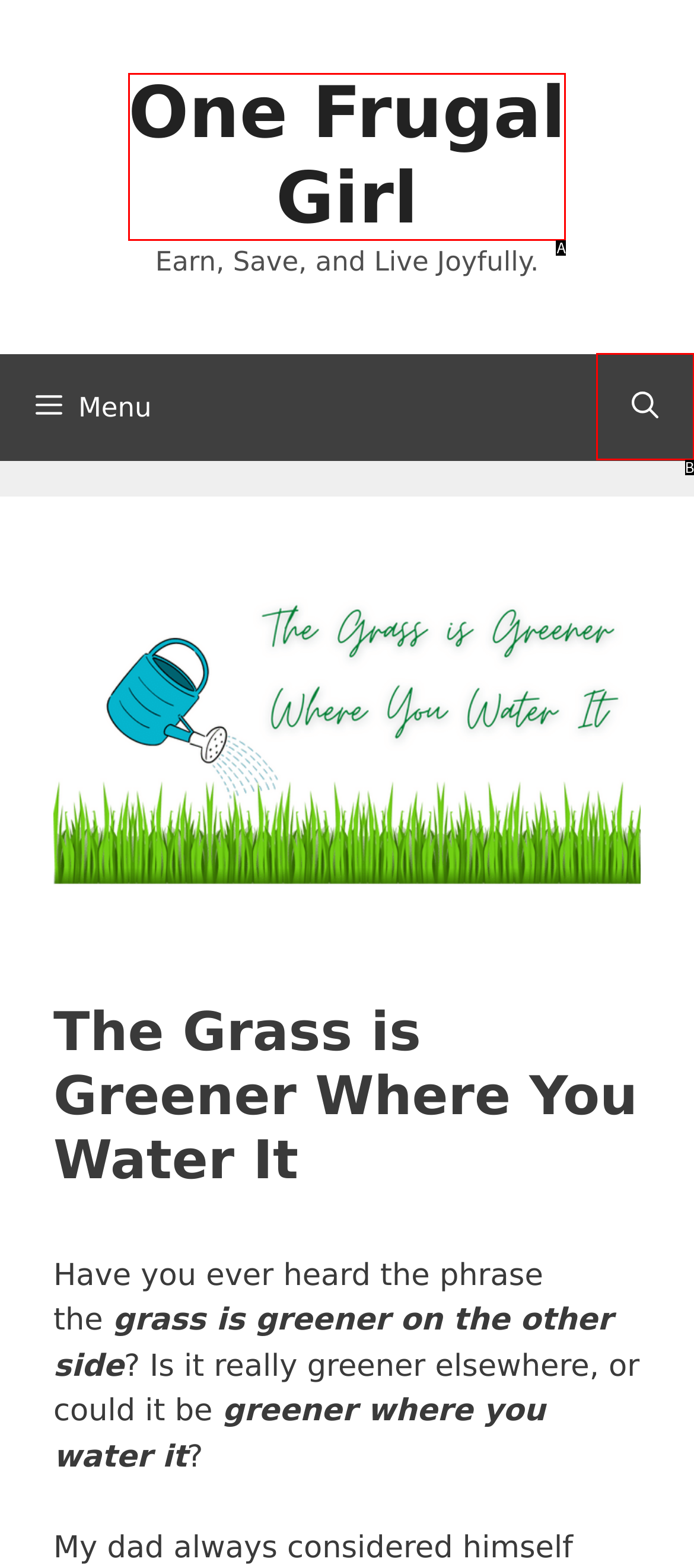Based on the description: One Frugal Girl
Select the letter of the corresponding UI element from the choices provided.

A